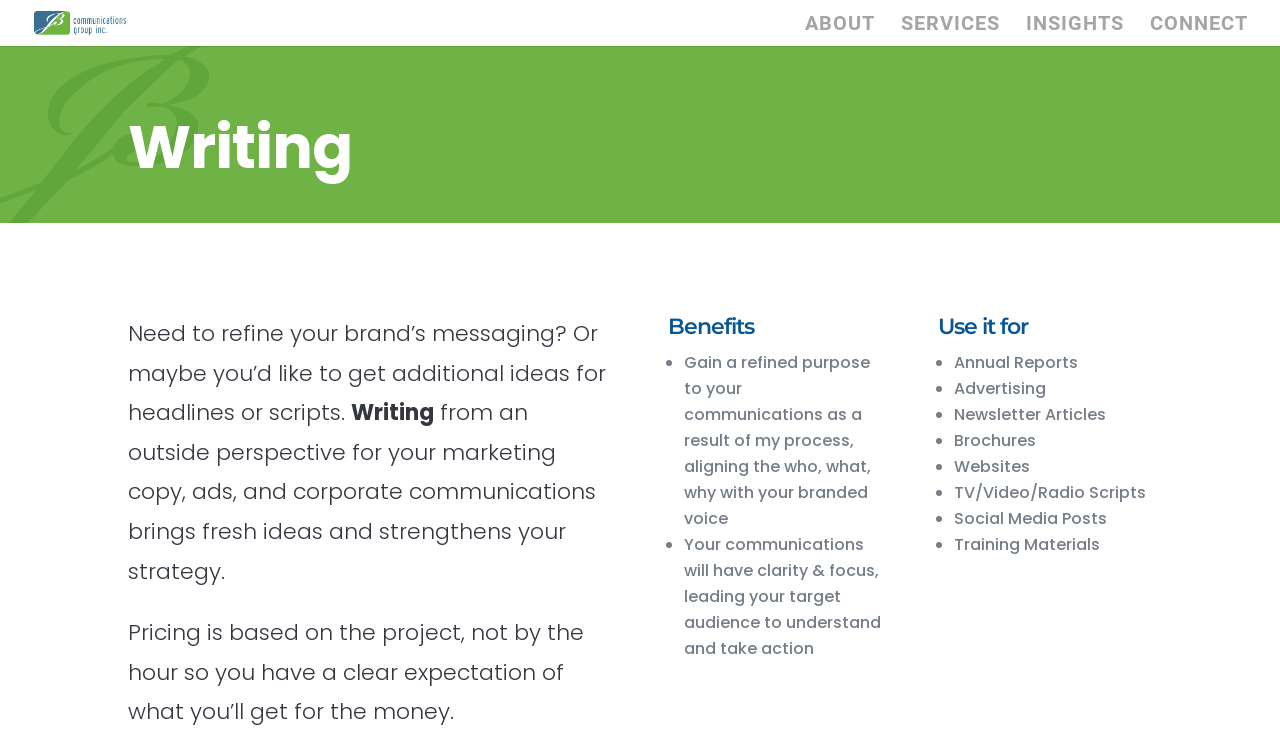What types of communications can be improved with this writing service?
Please provide a full and detailed response to the question.

The writing service can improve various types of communications, including Annual Reports, Advertising, Newsletter Articles, Brochures, Websites, TV/Video/Radio Scripts, Social Media Posts, and Training Materials, as listed under the 'Use it for' heading.